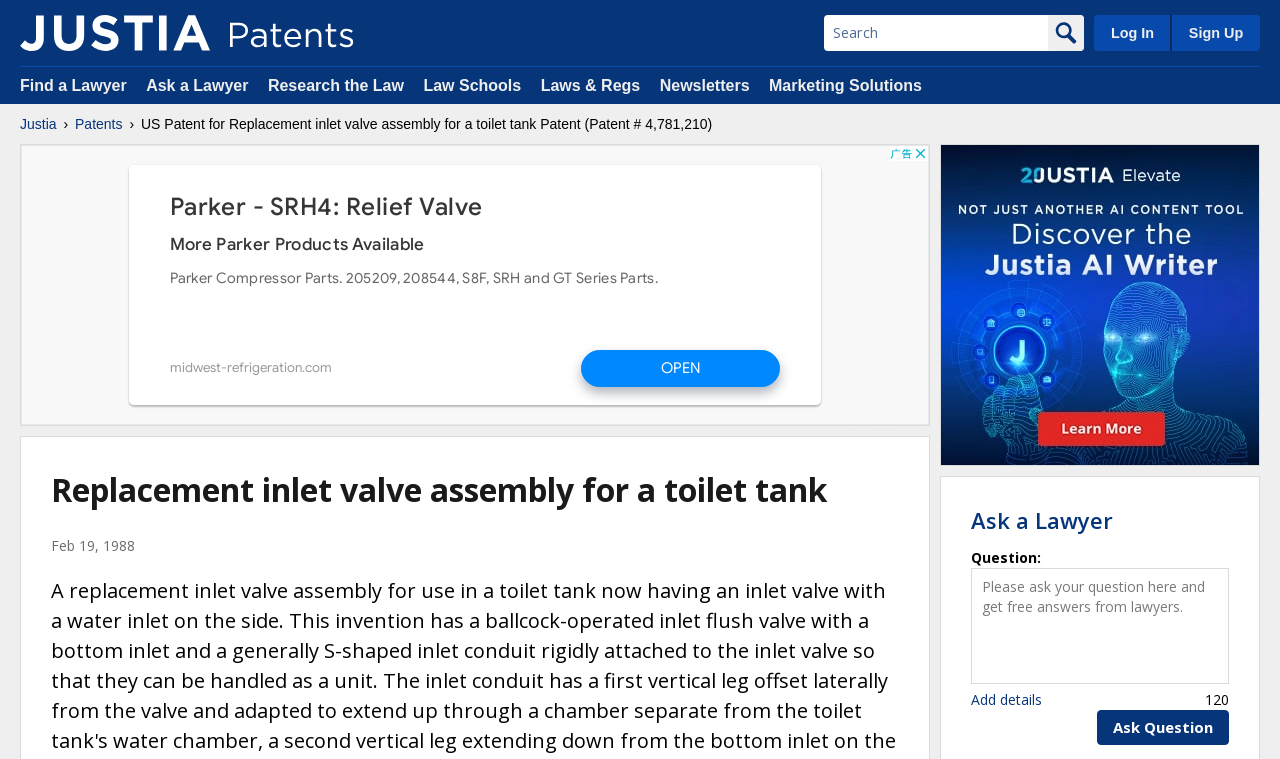Find the bounding box coordinates for the area that should be clicked to accomplish the instruction: "Sign up for an account".

[0.914, 0.02, 0.984, 0.067]